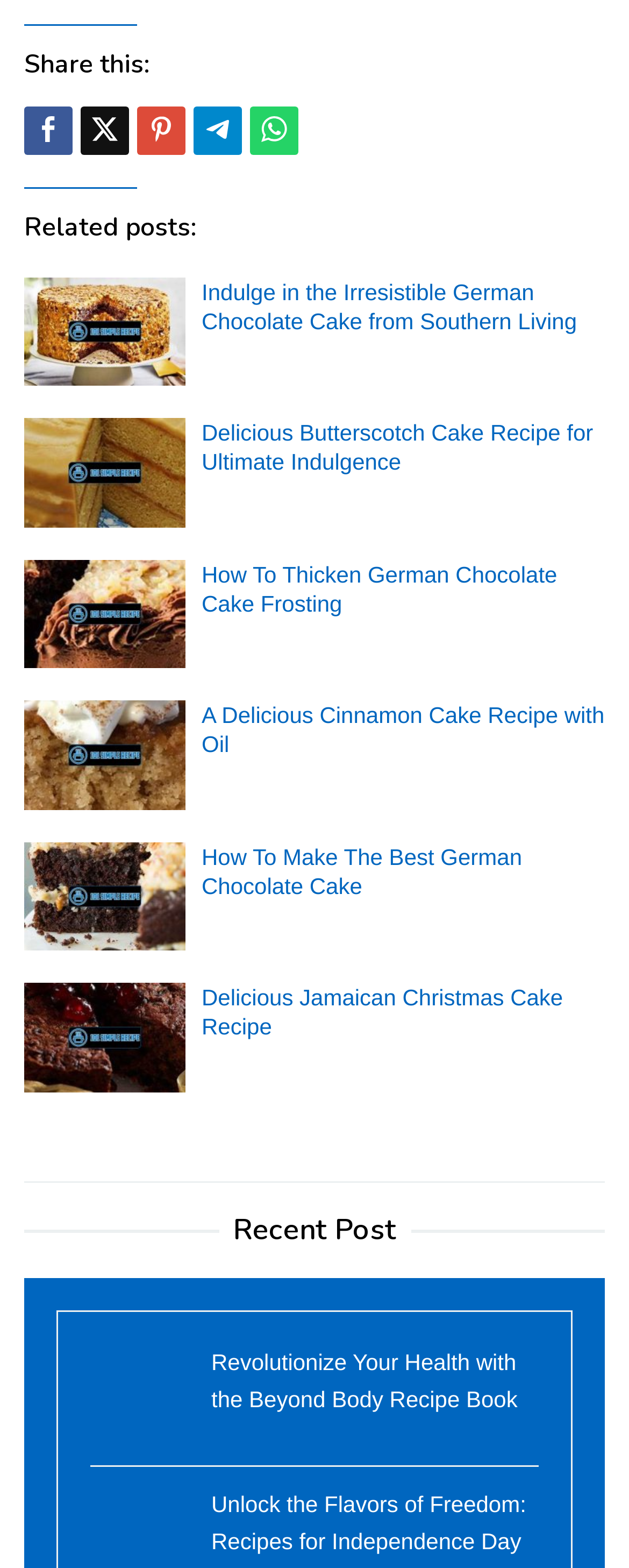Could you find the bounding box coordinates of the clickable area to complete this instruction: "View related post about Indulge in the Irresistible German Chocolate Cake"?

[0.321, 0.178, 0.917, 0.213]